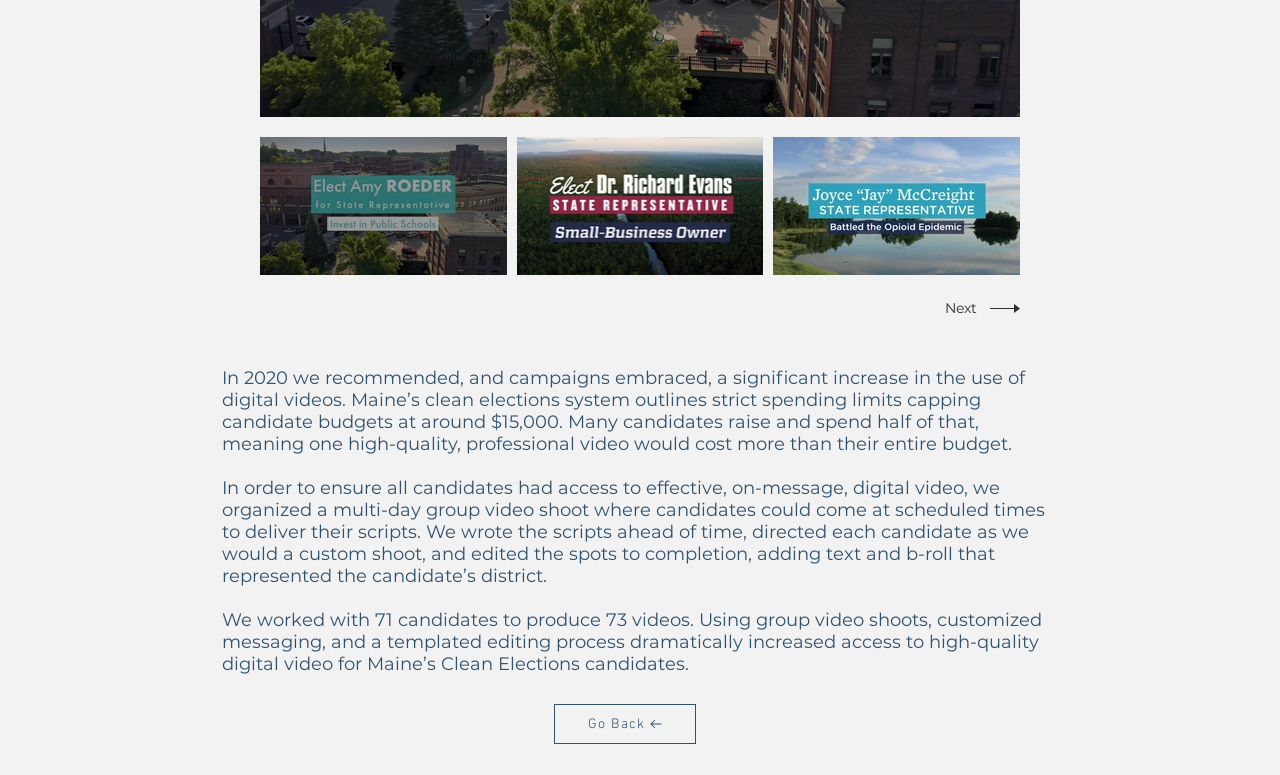Return the bounding box coordinates of the UI element that corresponds to this description: "Next". The coordinates must be given as four float numbers in the range of 0 and 1, [left, top, right, bottom].

[0.728, 0.386, 0.797, 0.409]